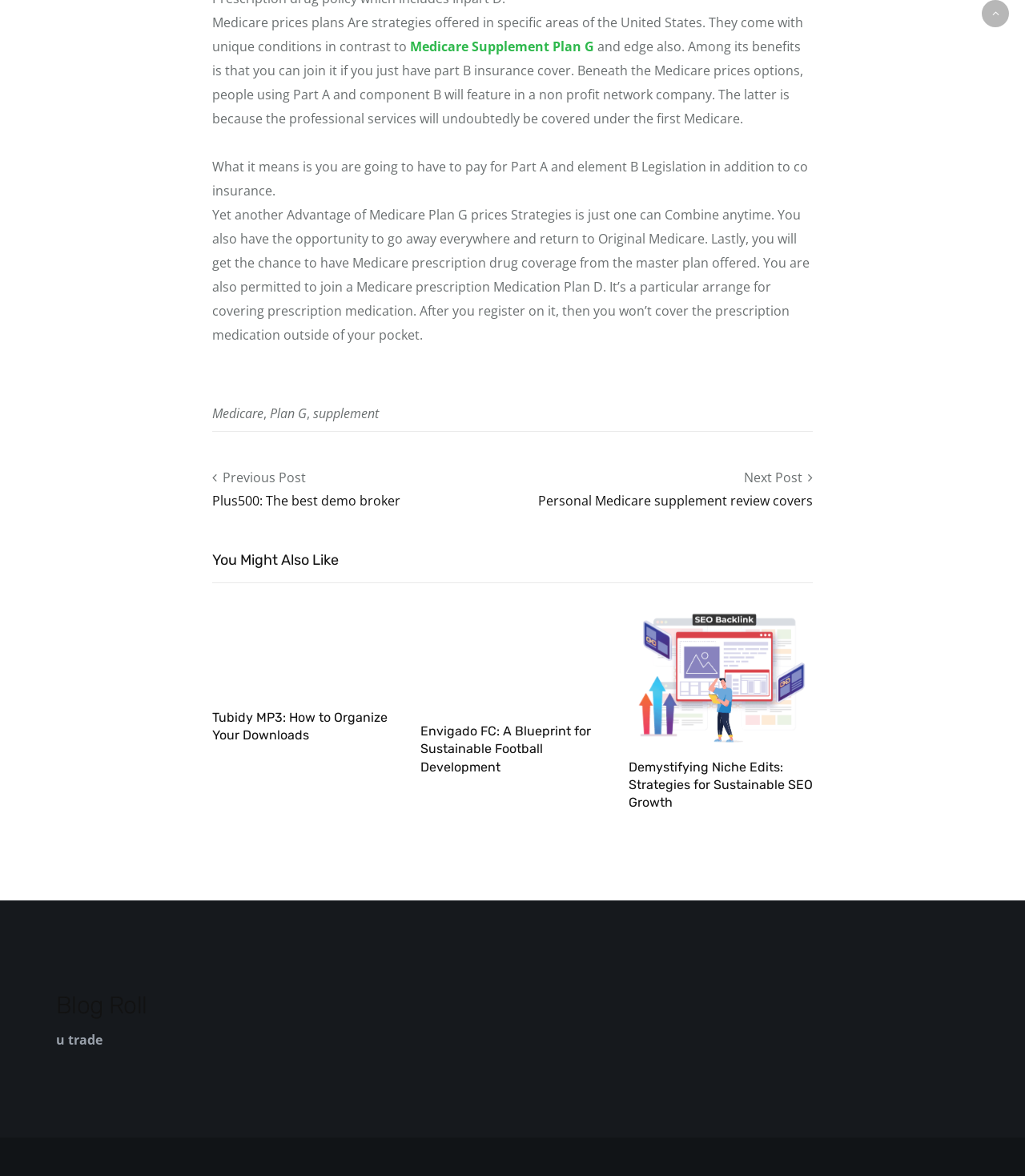Specify the bounding box coordinates of the area to click in order to execute this command: 'Visit the previous post'. The coordinates should consist of four float numbers ranging from 0 to 1, and should be formatted as [left, top, right, bottom].

[0.217, 0.399, 0.298, 0.414]